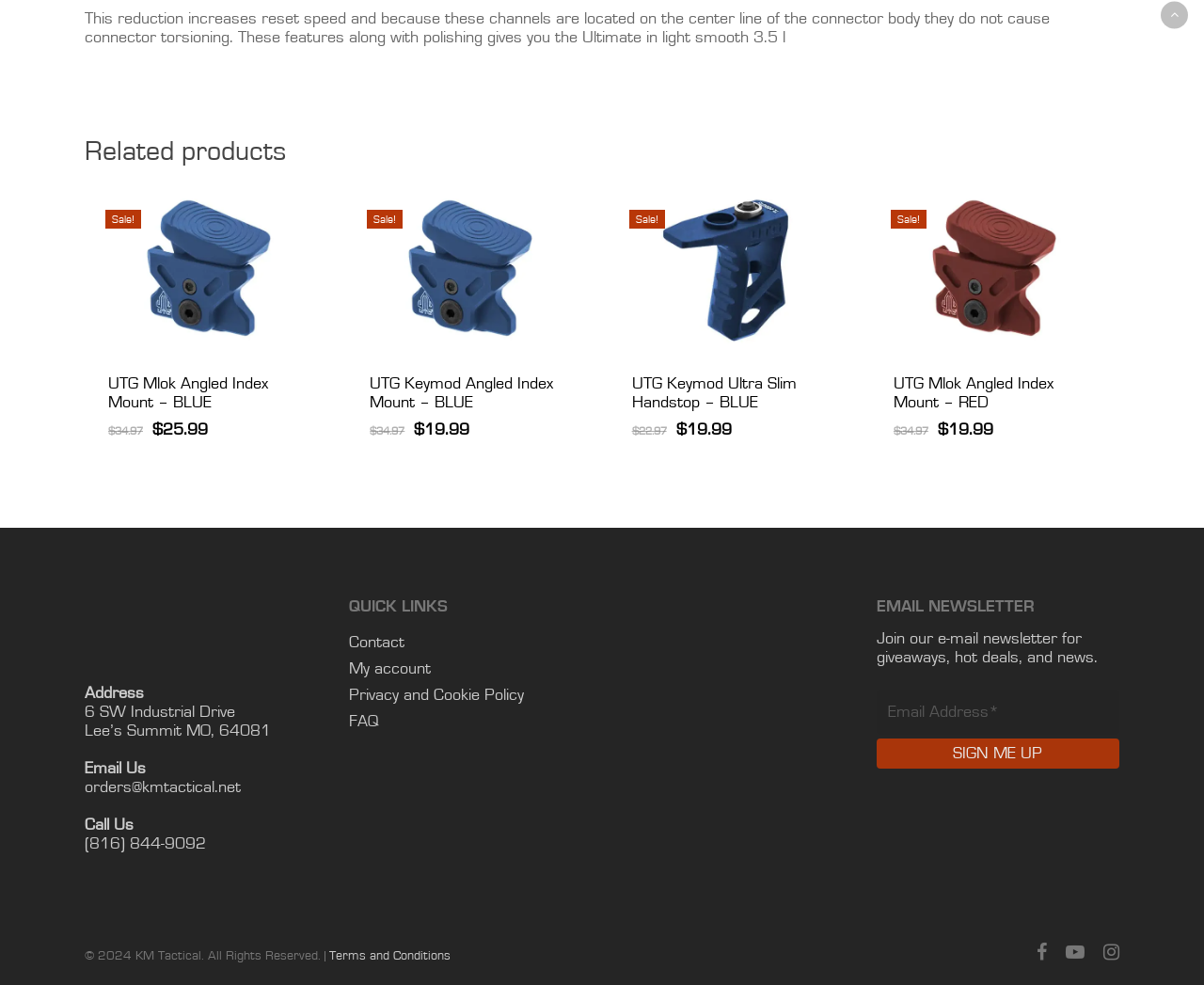Respond to the following question using a concise word or phrase: 
What is the address of KM Tactical?

6 SW Industrial Drive, Lee’s Summit MO, 64081